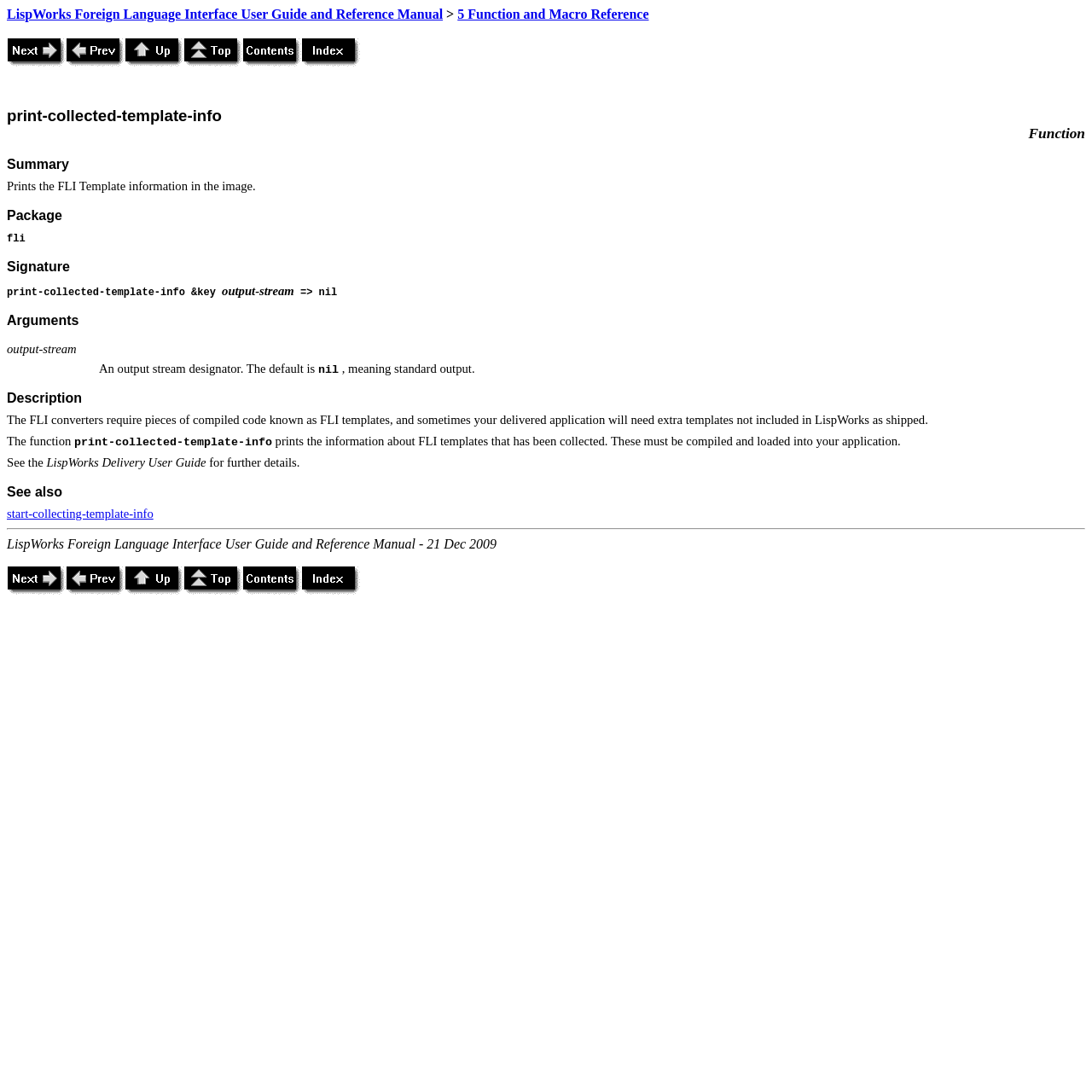Determine the bounding box coordinates of the clickable area required to perform the following instruction: "Go to 'Next' page". The coordinates should be represented as four float numbers between 0 and 1: [left, top, right, bottom].

[0.006, 0.05, 0.06, 0.063]